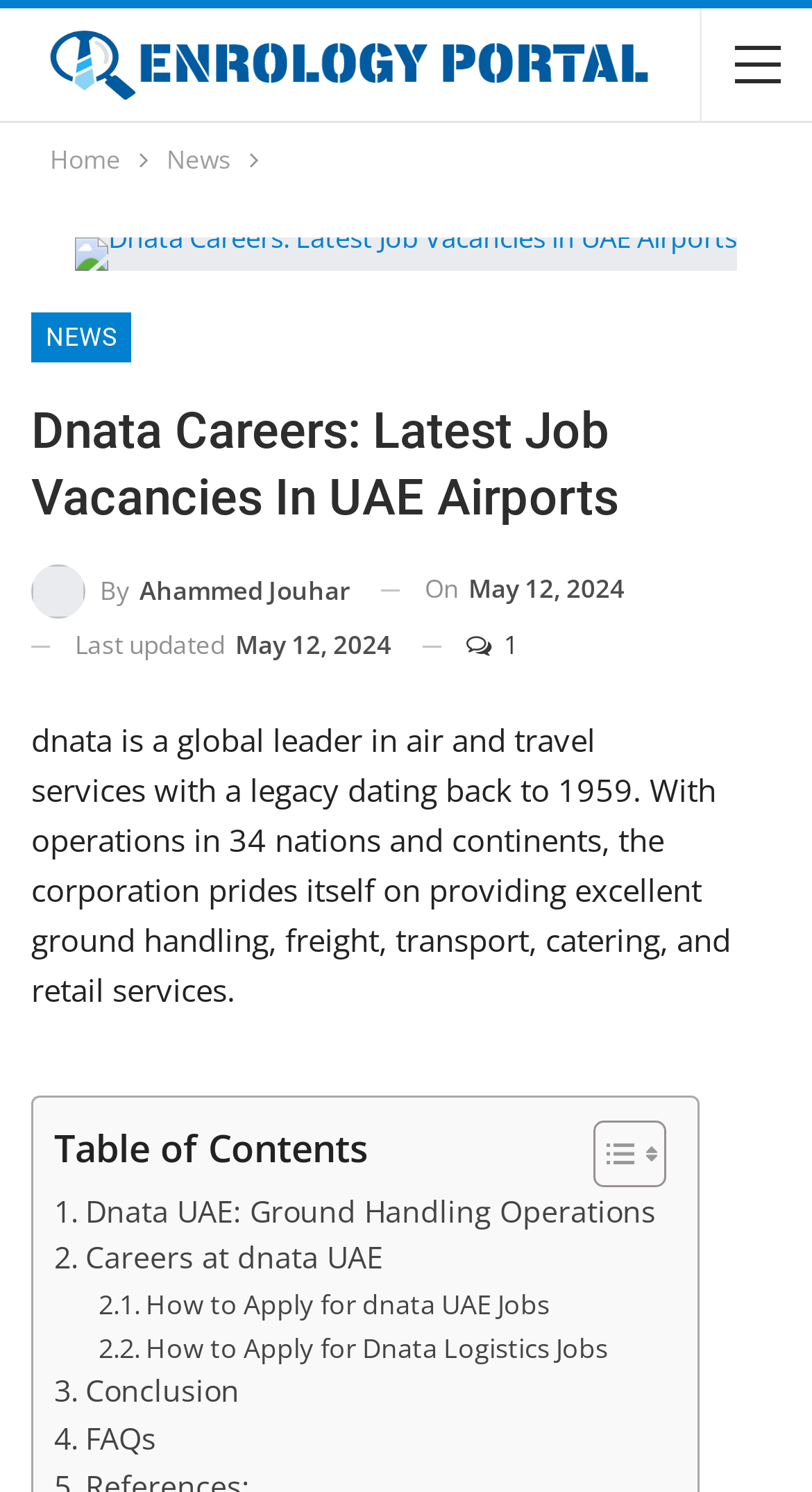Predict the bounding box of the UI element that fits this description: "Dnata UAE: Ground Handling Operations".

[0.067, 0.796, 0.807, 0.828]